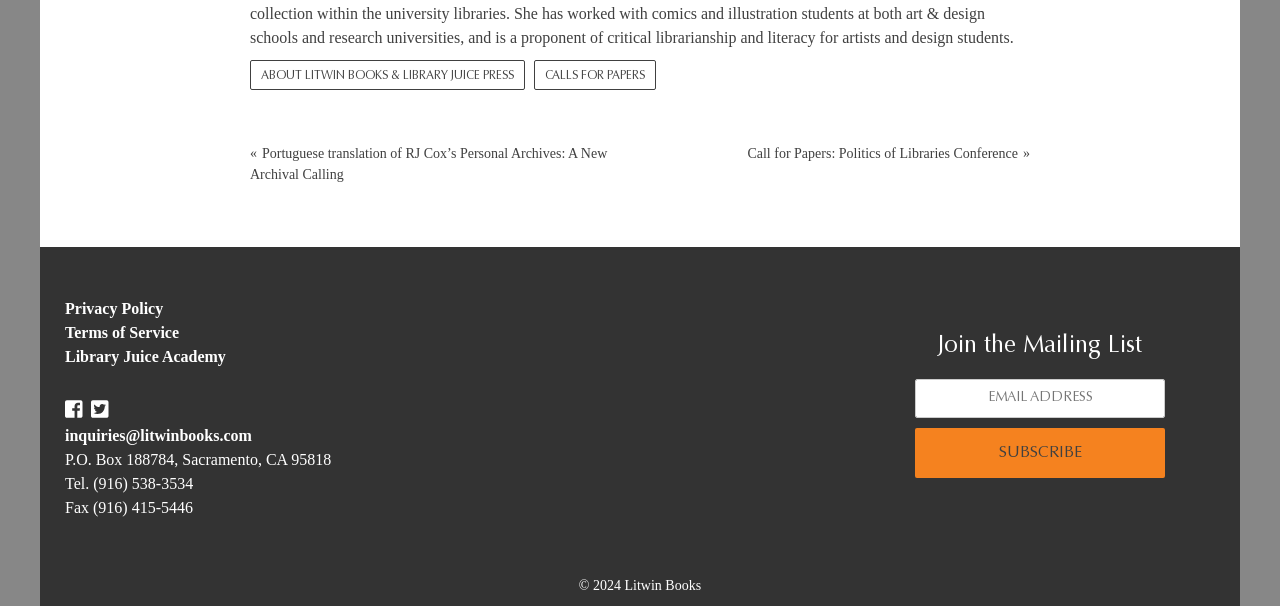Use a single word or phrase to answer the question:
What is the purpose of the textbox?

To enter email address